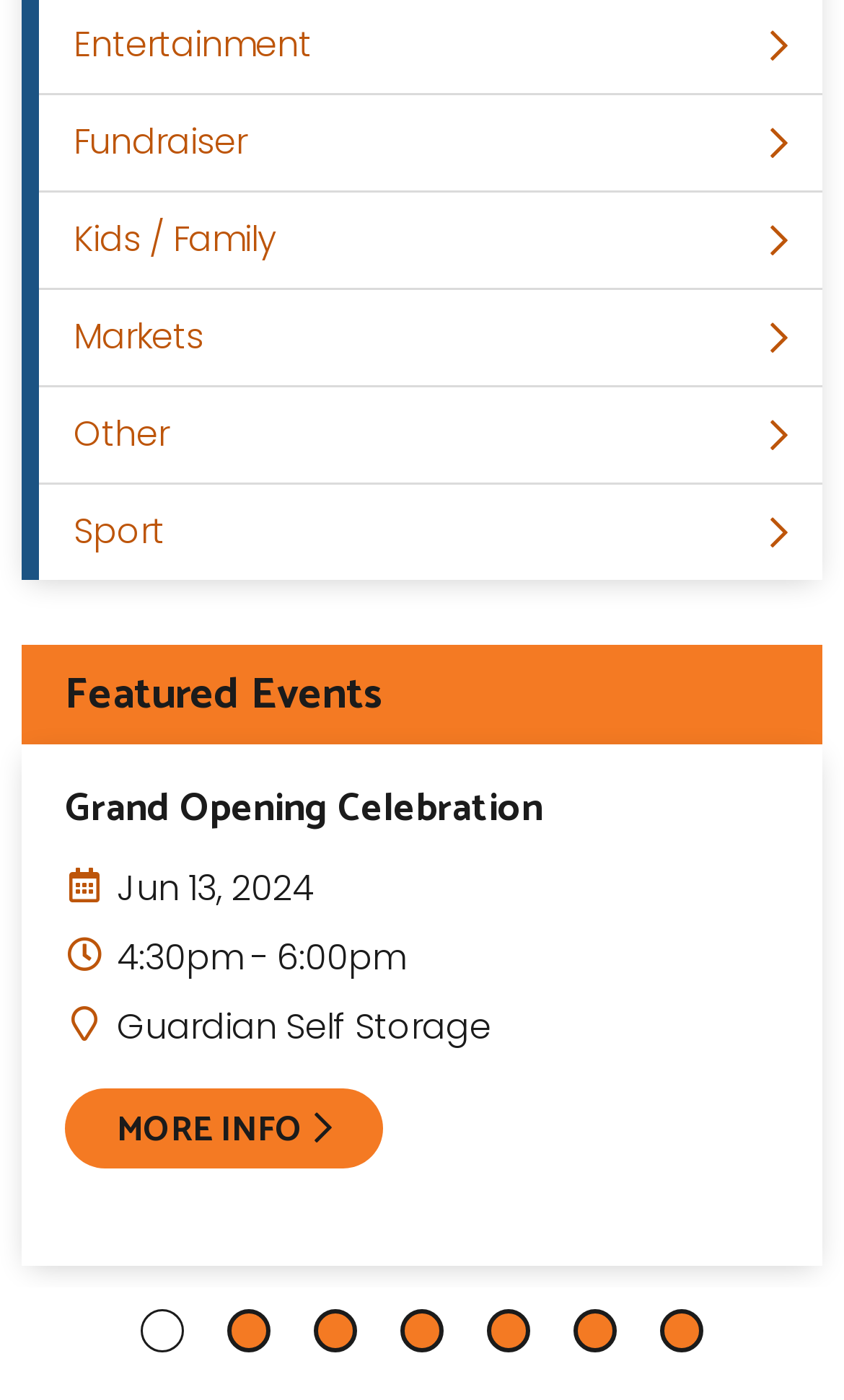Determine the bounding box coordinates of the region that needs to be clicked to achieve the task: "Get more information about the Grand Opening Celebration".

[0.077, 0.778, 0.455, 0.835]